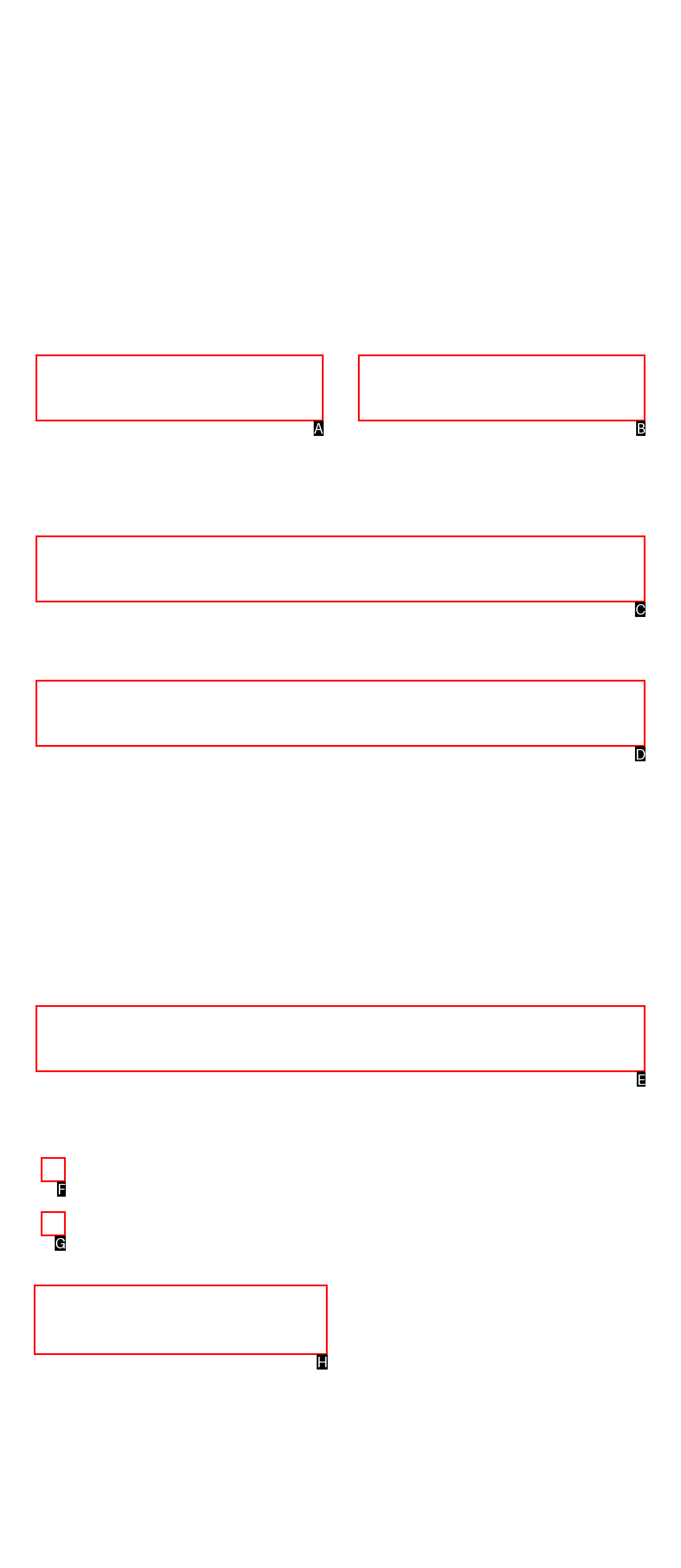Select the option that corresponds to the description: parent_node: Last name="wpforms[fields][177][last]"
Respond with the letter of the matching choice from the options provided.

B